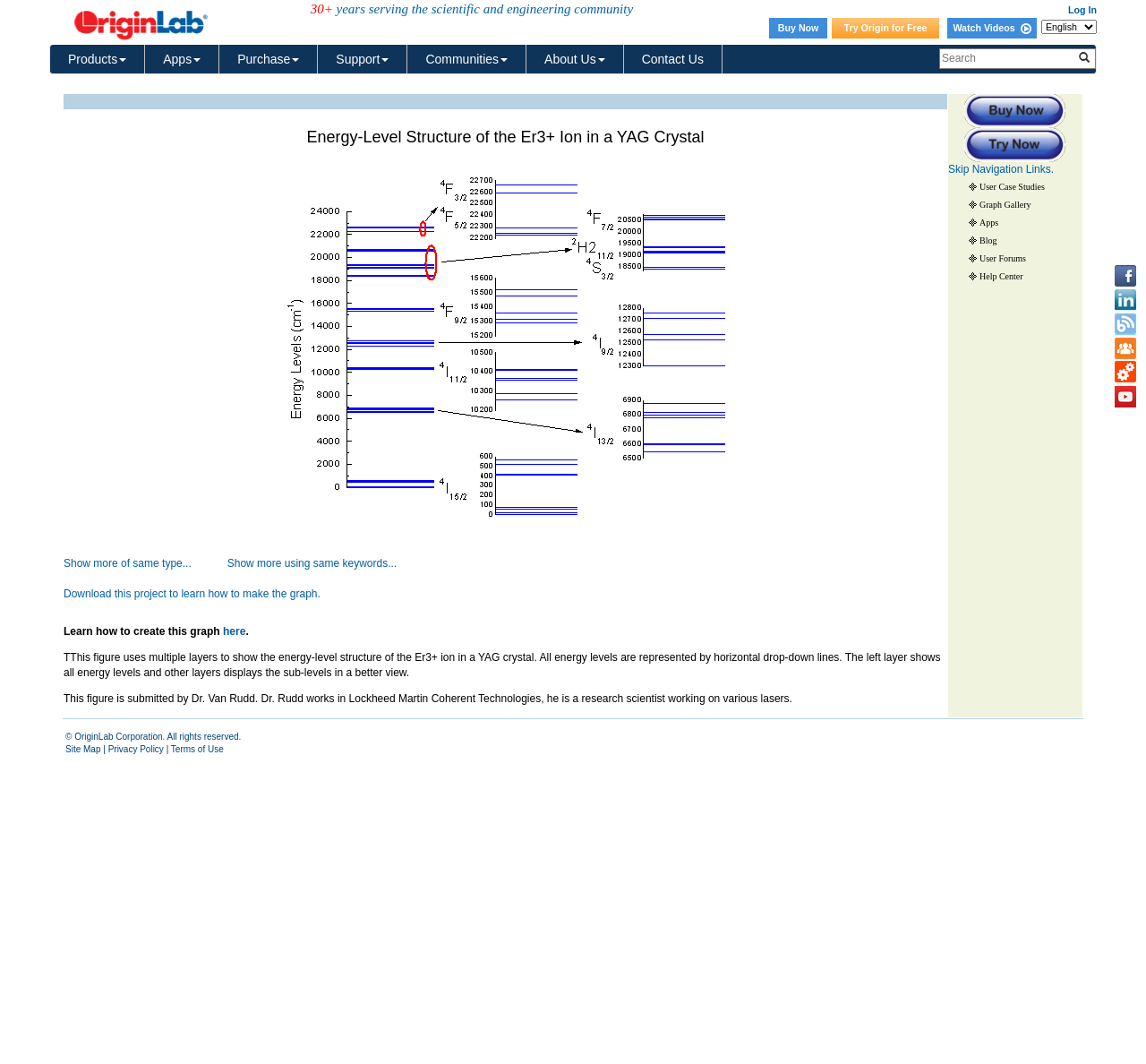Provide a thorough description of the webpage you see.

The webpage is titled "Originlab GraphGallery" and appears to be the homepage of a software company. At the top right corner, there are links to social media platforms, including Facebook, LinkedIn, Blog, Forum, File Exchange, and Youtube. Below these links, there is a logo of OriginLab Corporation, accompanied by a descriptive text about the company's software capabilities.

On the left side of the page, there is a navigation menu with links to various sections, including Products, Apps, Purchase, Support, Communities, and About Us. Below this menu, there is a search bar with a button.

The main content area is divided into two sections. The left section contains a table with multiple rows, each containing a link to a different resource, including Buy Now, Try Demo, Skip Navigation Links, User Case Studies, Graph Gallery, Apps, Blog, User Forums, and Help Center. The right section appears to be empty.

At the bottom of the page, there is a layout table with multiple rows, each containing a link to a different section of the website, including User Case Studies, Graph Gallery, Apps, Blog, User Forums, and Help Center. These links are repeated from the main content area.

There are several images on the page, including the OriginLab Corporation logo, a small icon next to the search bar, and multiple images associated with the links in the main content area.